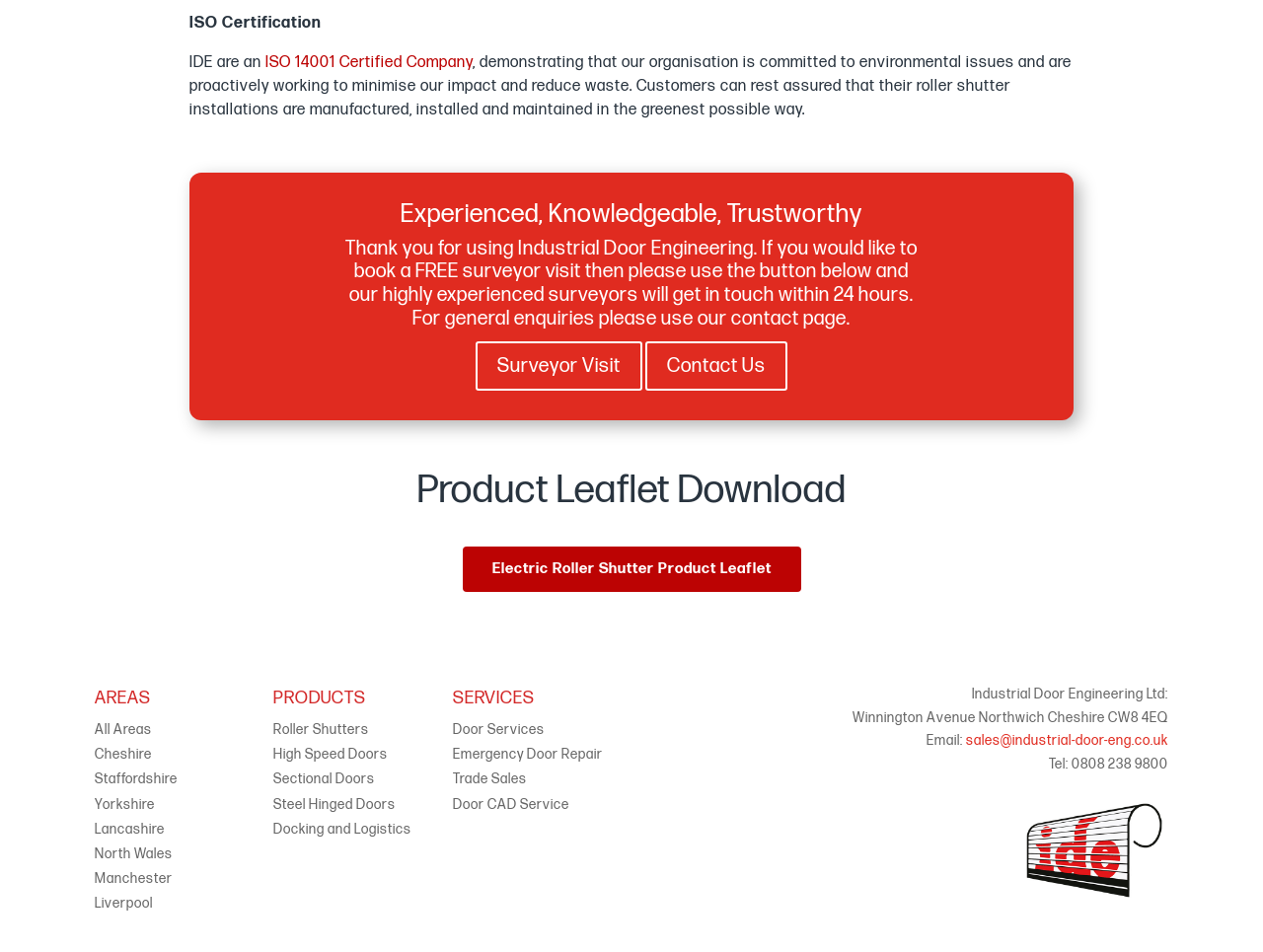What type of products does the company offer?
Based on the image, give a one-word or short phrase answer.

Roller Shutters, High Speed Doors, etc.